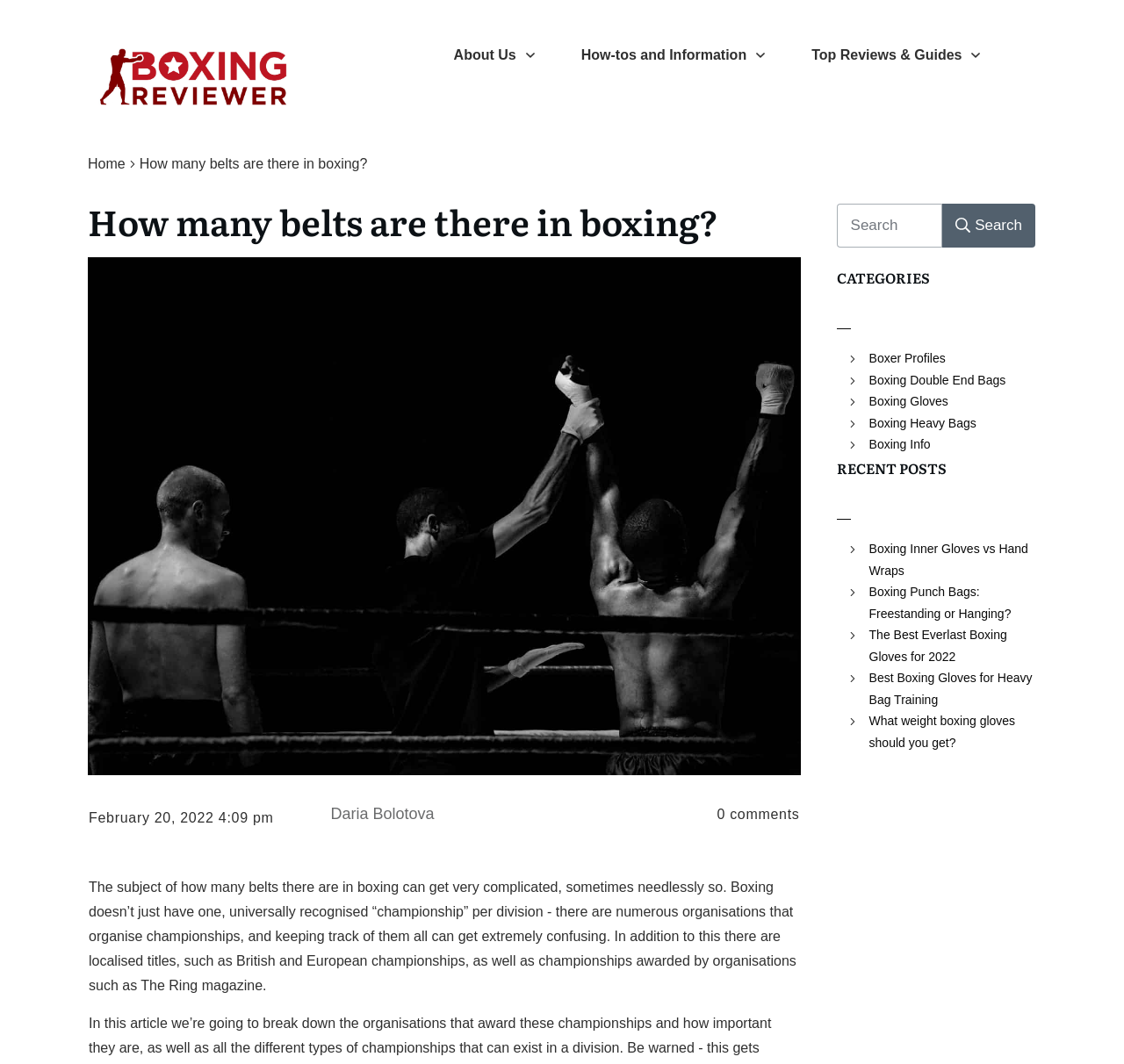Point out the bounding box coordinates of the section to click in order to follow this instruction: "Click on the 'About Us' link".

[0.404, 0.039, 0.478, 0.065]